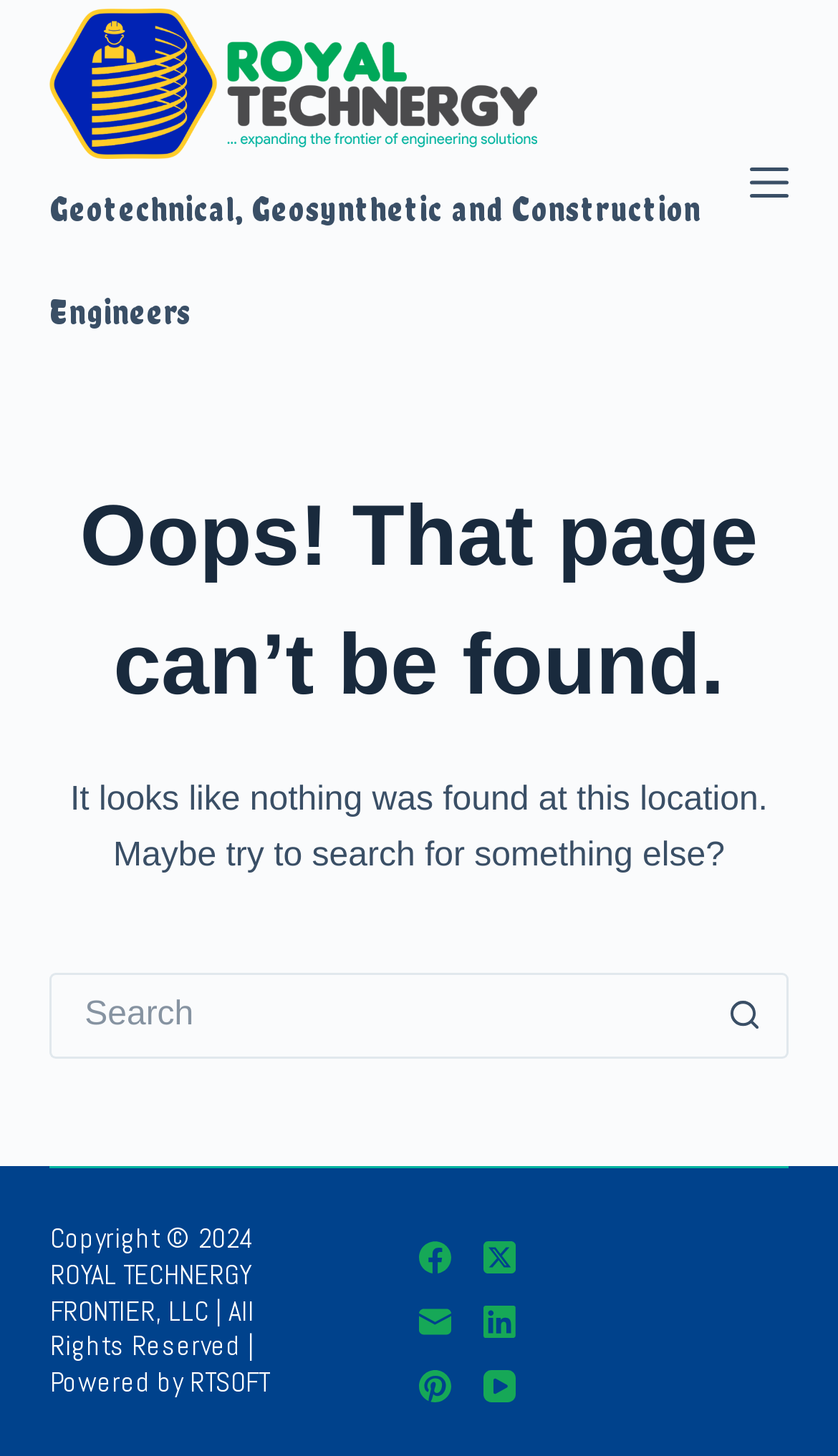How many social media links are there?
Give a detailed explanation using the information visible in the image.

I counted the social media links at the bottom of the webpage and found 5 links: Facebook, Twitter, Email, LinkedIn, and Pinterest.